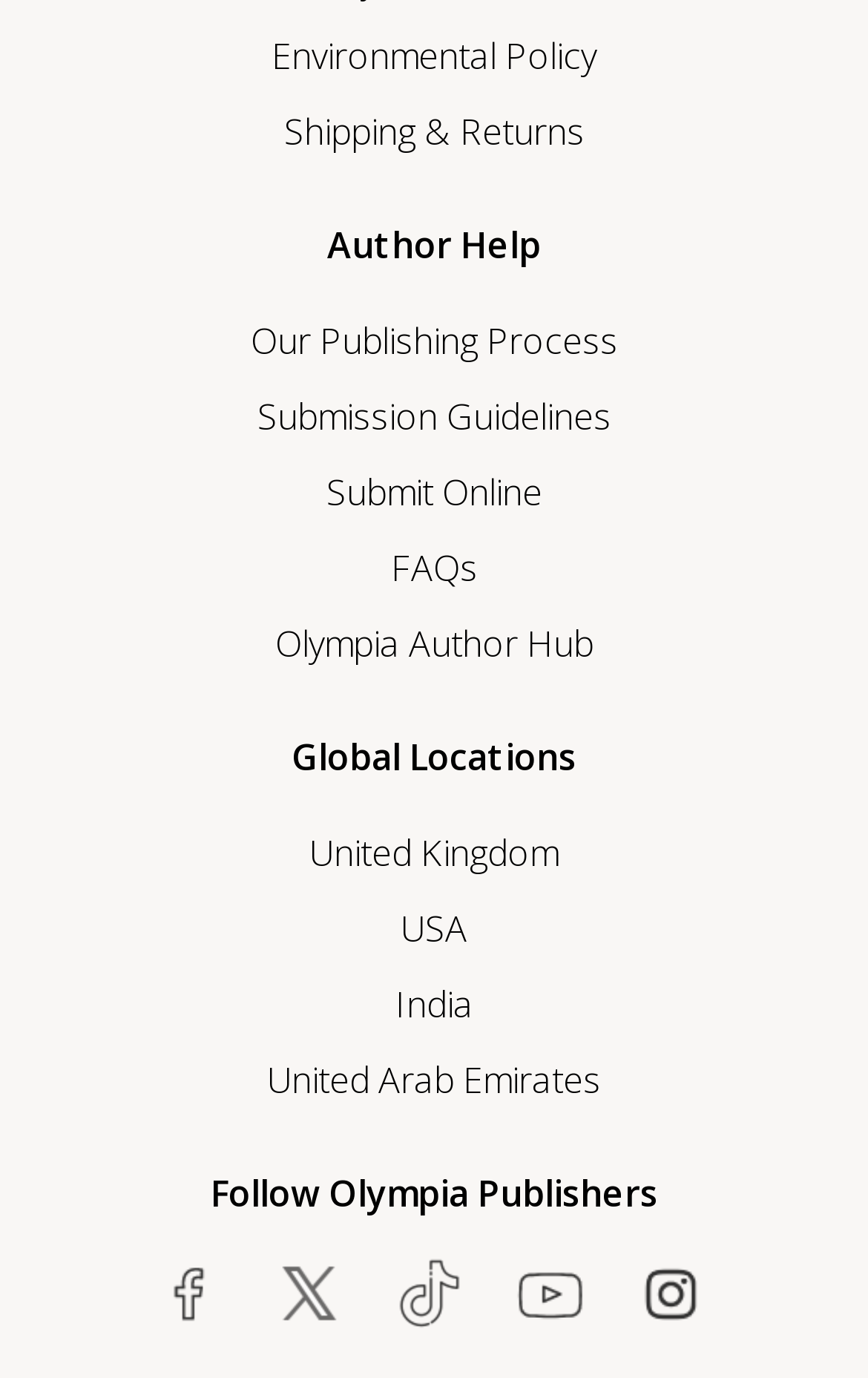What is the last link in the follow Olympia publishers section?
Look at the image and provide a short answer using one word or a phrase.

Follow us on TikTok